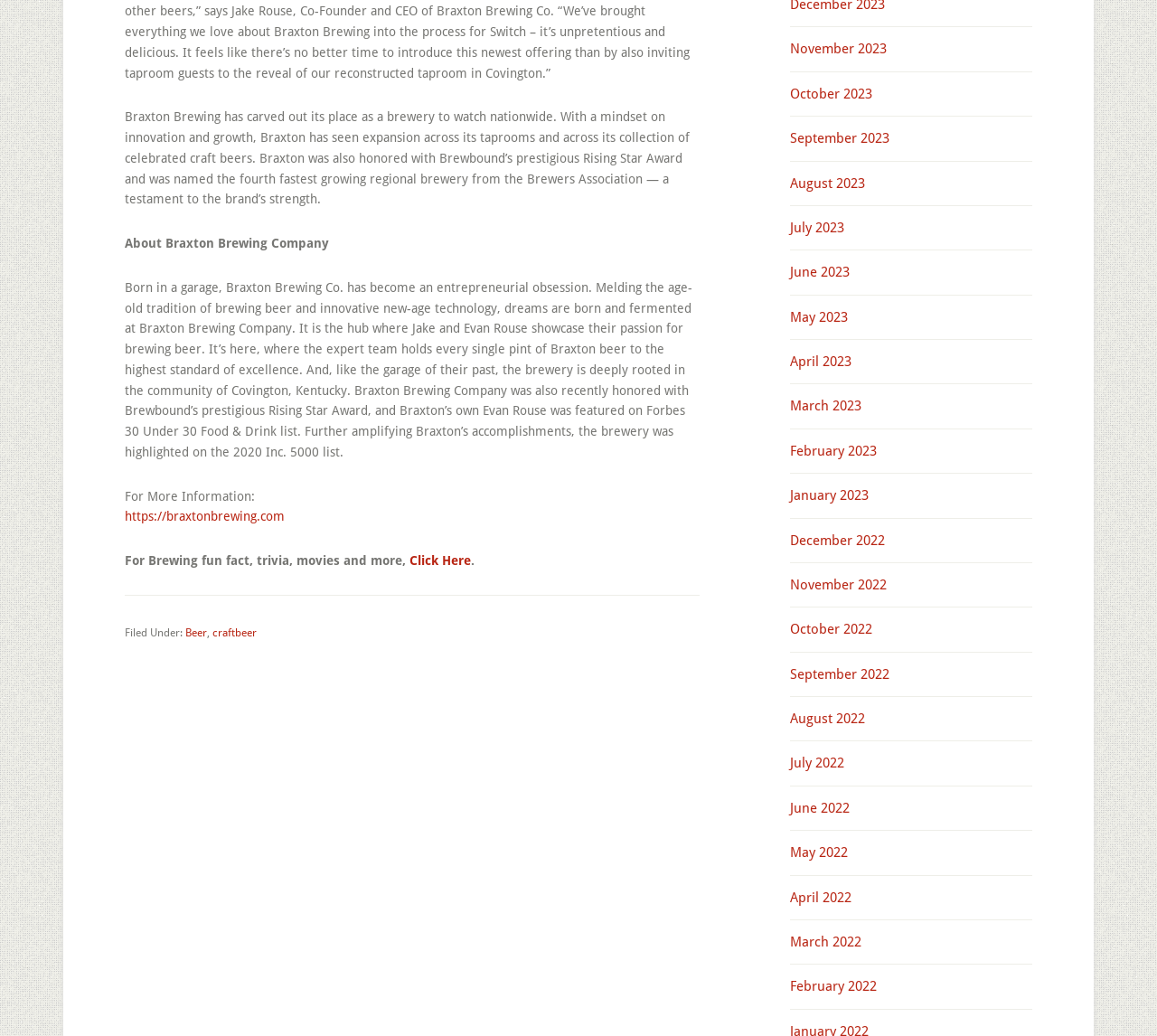What can be found on the website?
Examine the image closely and answer the question with as much detail as possible.

The presence of links to different months and the text 'Filed Under: Beer, craftbeer' suggests that the website contains information about beer.